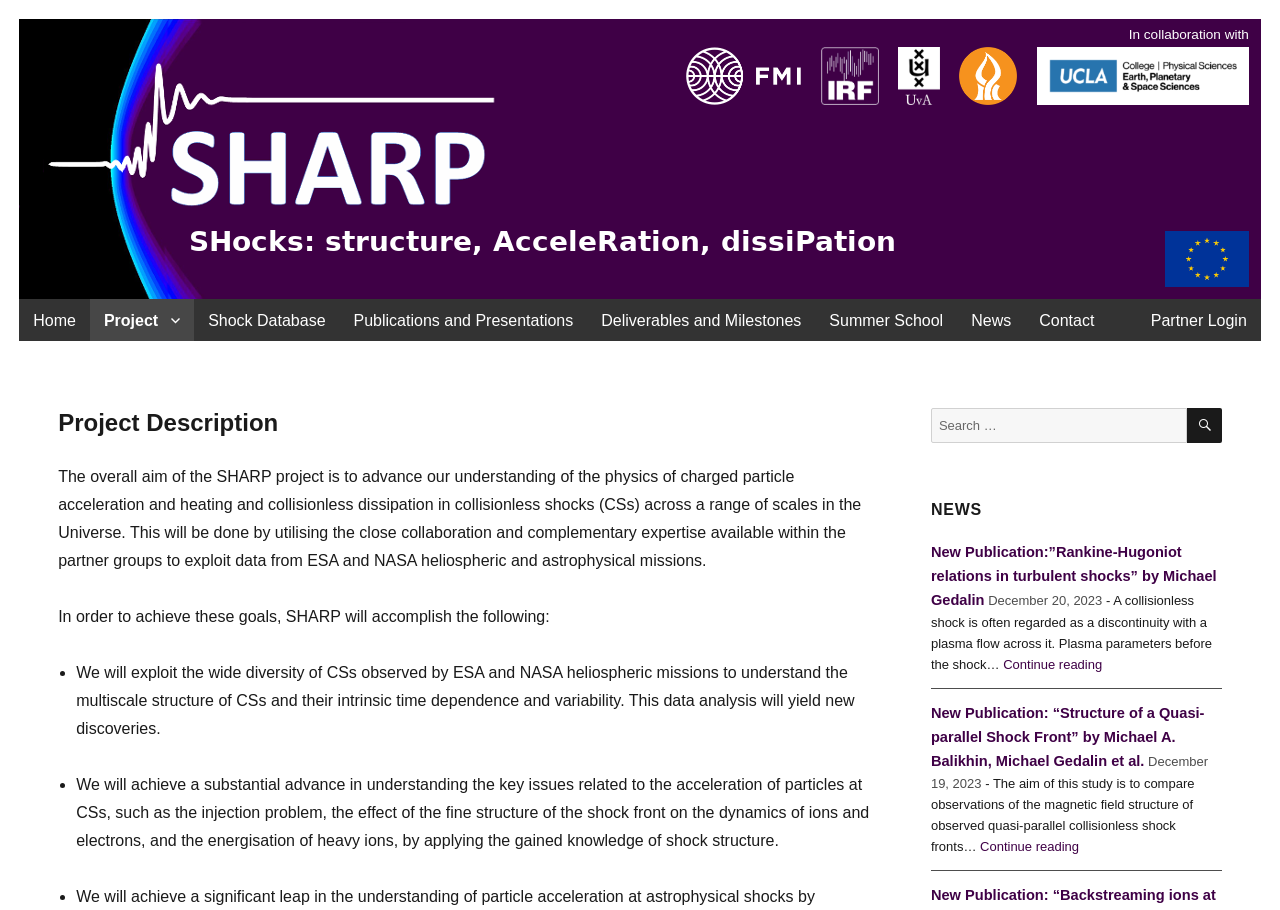Please identify the bounding box coordinates of the element on the webpage that should be clicked to follow this instruction: "Login as a partner". The bounding box coordinates should be given as four float numbers between 0 and 1, formatted as [left, top, right, bottom].

[0.888, 0.329, 0.985, 0.375]